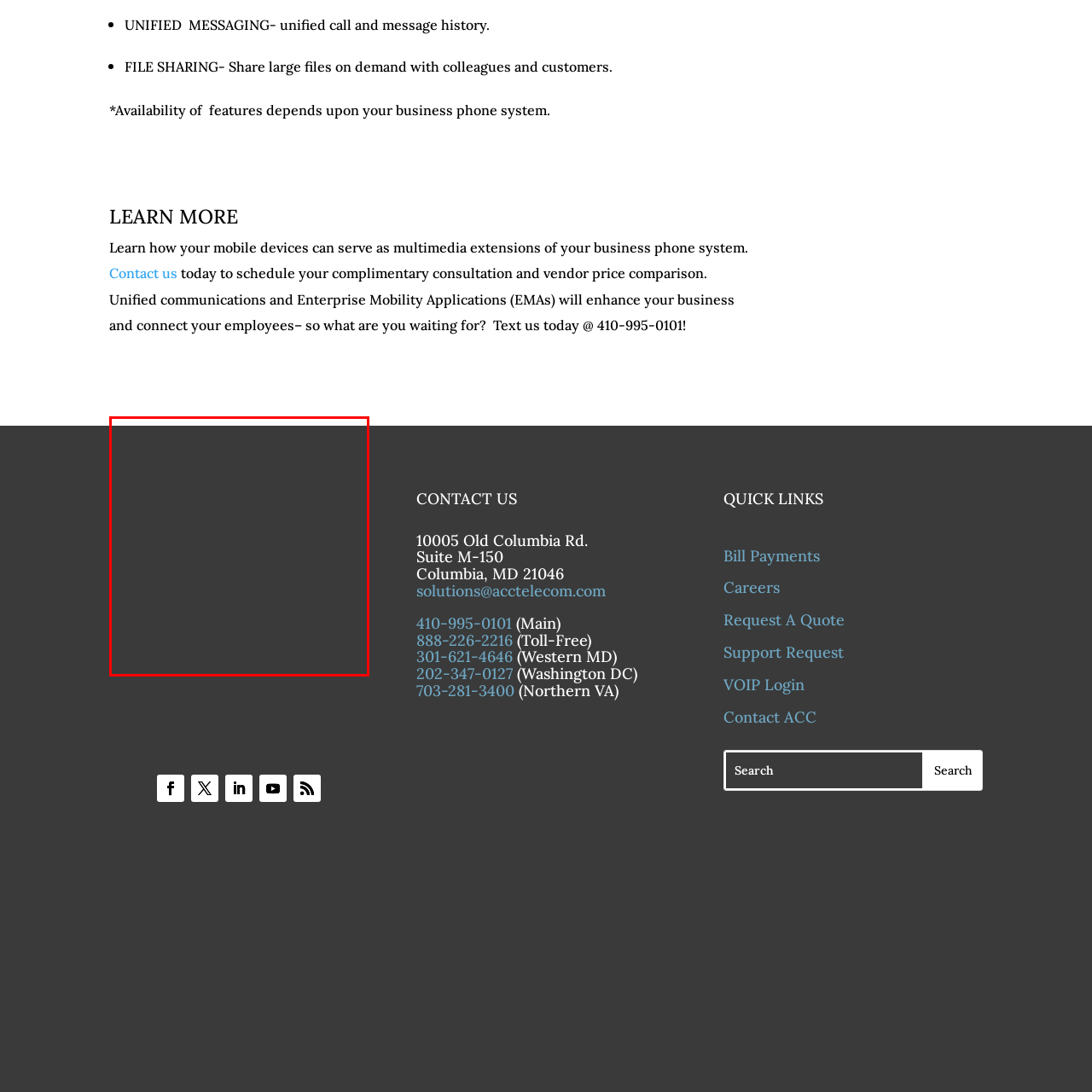Provide a thorough description of the image enclosed within the red border.

The image features the logo of ACC Telecom, a company specializing in telecommunications solutions. Positioned to the left of the page, it is a key branding element that emphasizes their identity and mission within the industry. ACC Telecom provides innovative communication services designed to enhance business operations and connectivity. The logo serves as a visual anchor within the webpage, reflecting the company's commitment to quality and customer support in its offerings.